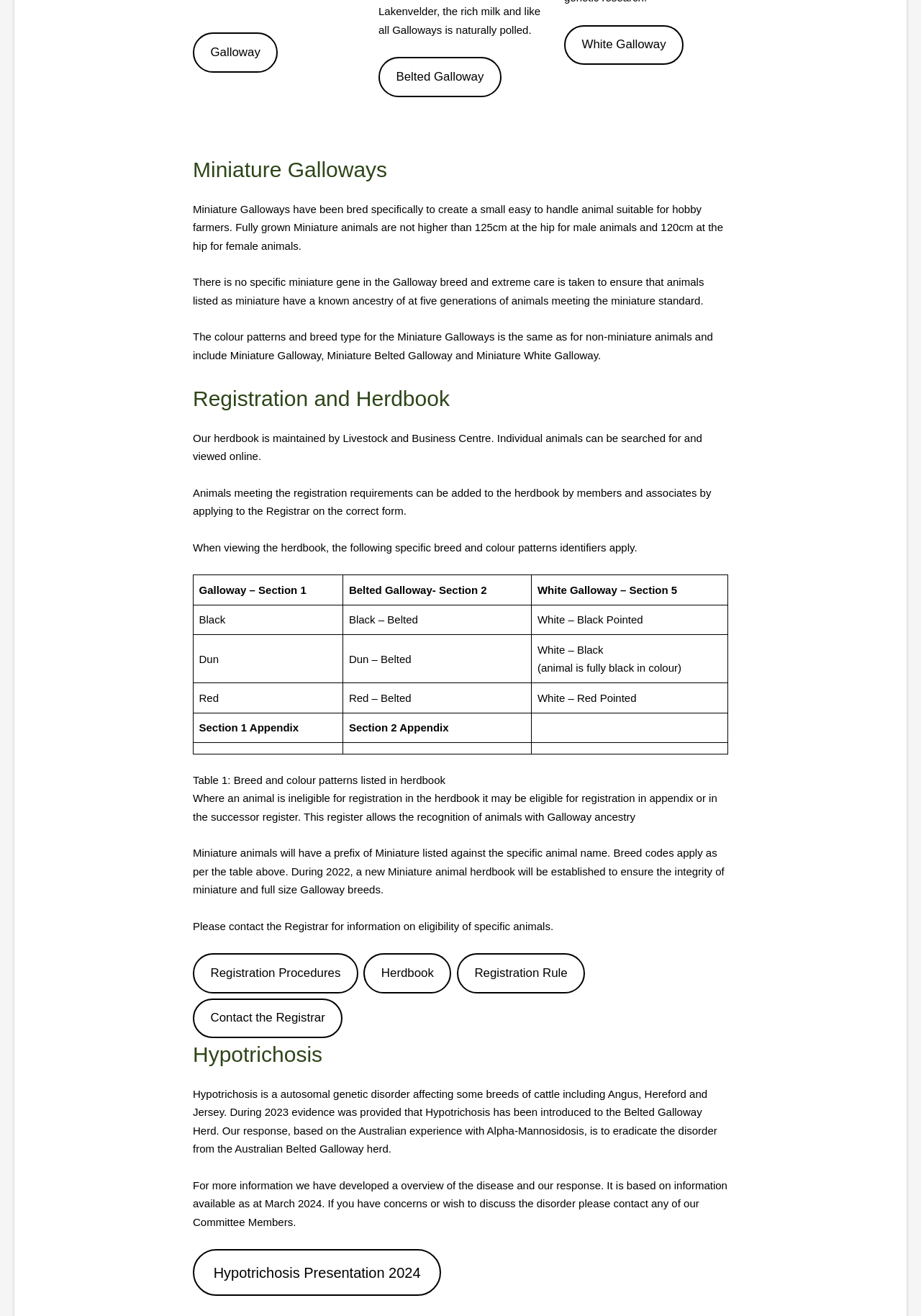Using the provided description: "Belted Galloway", find the bounding box coordinates of the corresponding UI element. The output should be four float numbers between 0 and 1, in the format [left, top, right, bottom].

[0.411, 0.043, 0.544, 0.074]